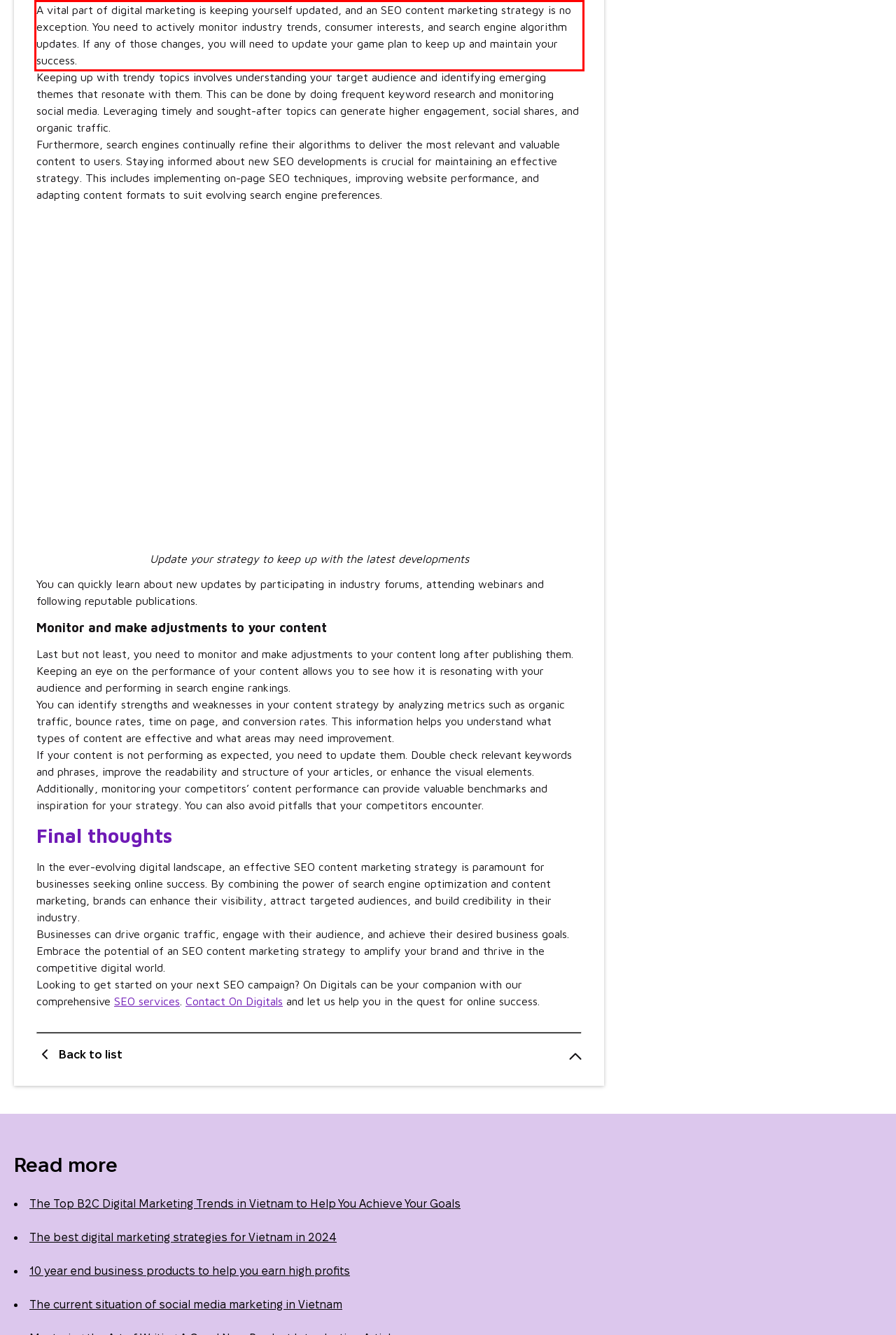Given a webpage screenshot, locate the red bounding box and extract the text content found inside it.

A vital part of digital marketing is keeping yourself updated, and an SEO content marketing strategy is no exception. You need to actively monitor industry trends, consumer interests, and search engine algorithm updates. If any of those changes, you will need to update your game plan to keep up and maintain your success.